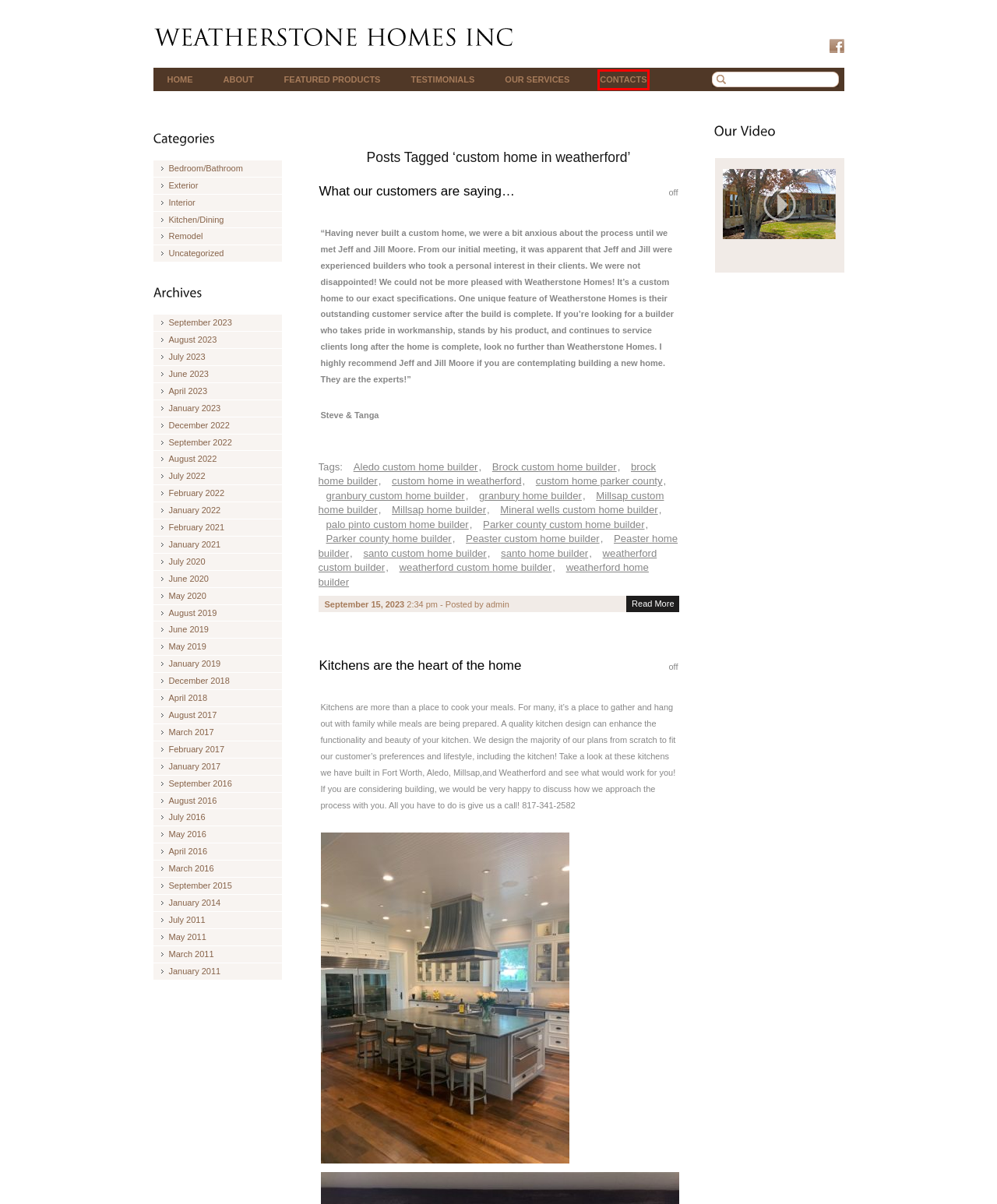You have a screenshot of a webpage with a red rectangle bounding box around a UI element. Choose the best description that matches the new page after clicking the element within the bounding box. The candidate descriptions are:
A. May, 2016 | Weatherstone Homes
B. August, 2017 | Weatherstone Homes
C. January, 2019 | Weatherstone Homes
D. September, 2015 | Weatherstone Homes
E. January, 2014 | Weatherstone Homes
F. March, 2011 | Weatherstone Homes
G. Weatherstone Homes Testimonials | Weatherstone Homes
H. Contact info for Weatherstone Homes, Inc. | Weatherstone Homes

H